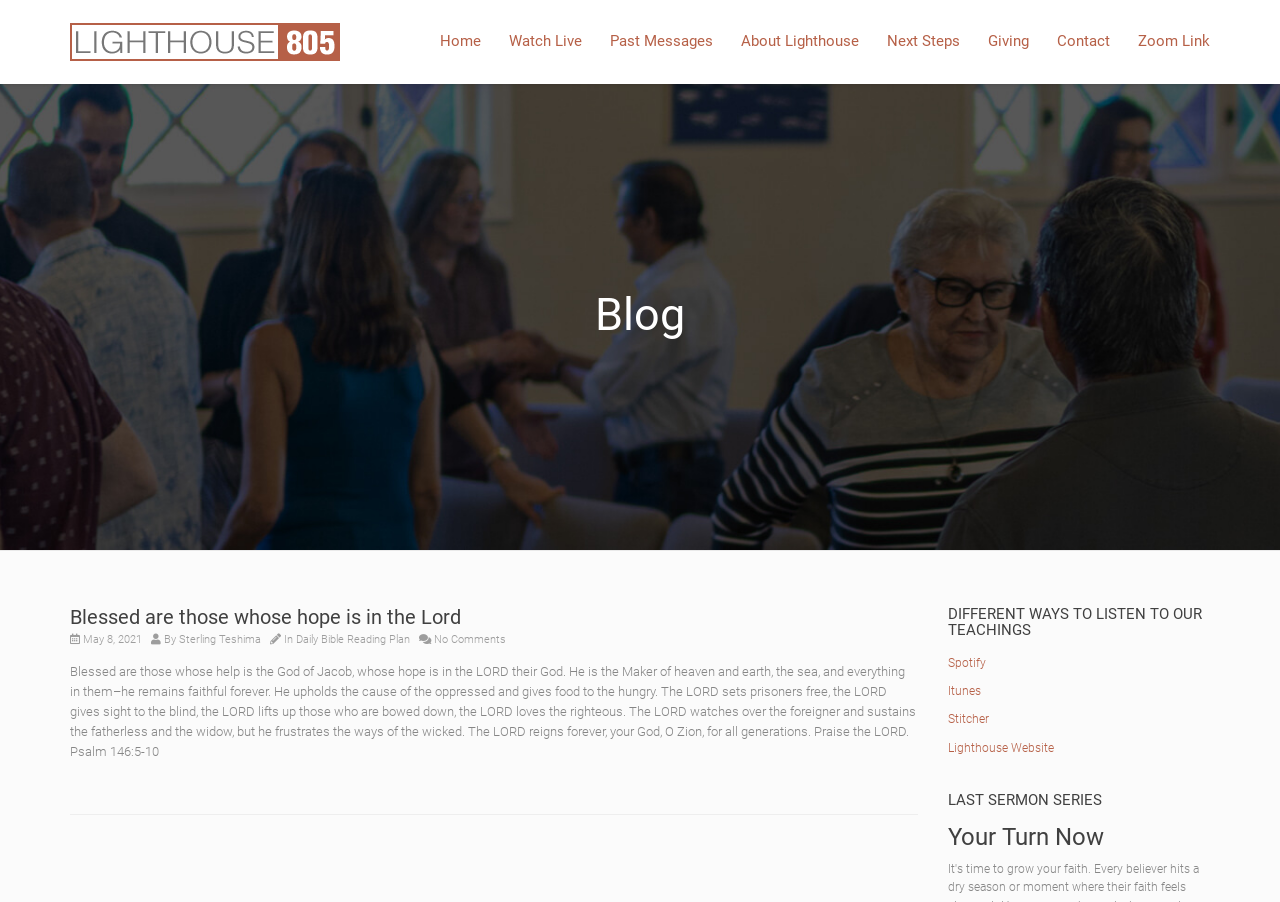Extract the text of the main heading from the webpage.

Blessed are those whose hope is in the Lord